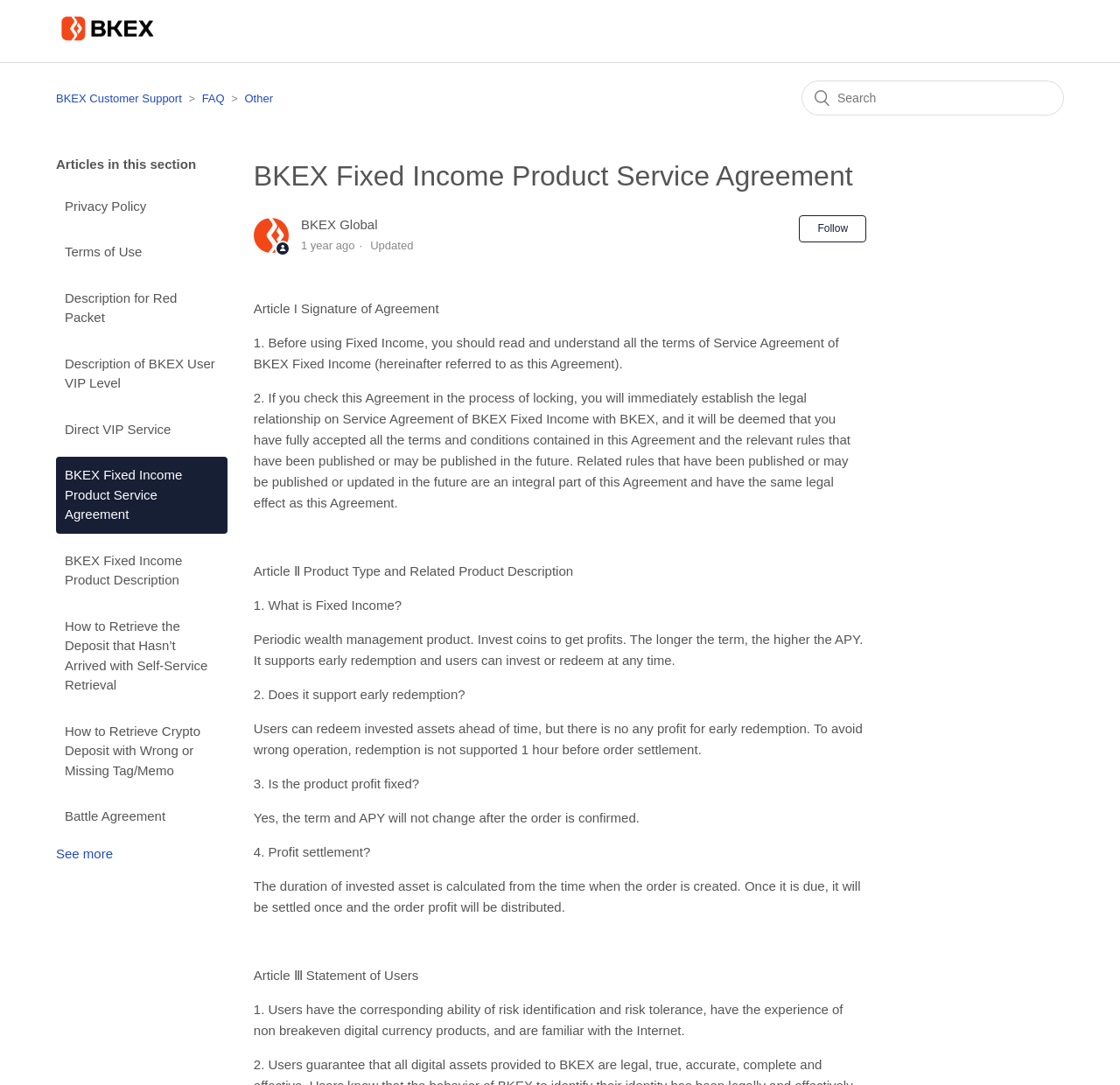Return the bounding box coordinates of the UI element that corresponds to this description: "See more". The coordinates must be given as four float numbers in the range of 0 and 1, [left, top, right, bottom].

[0.05, 0.779, 0.101, 0.793]